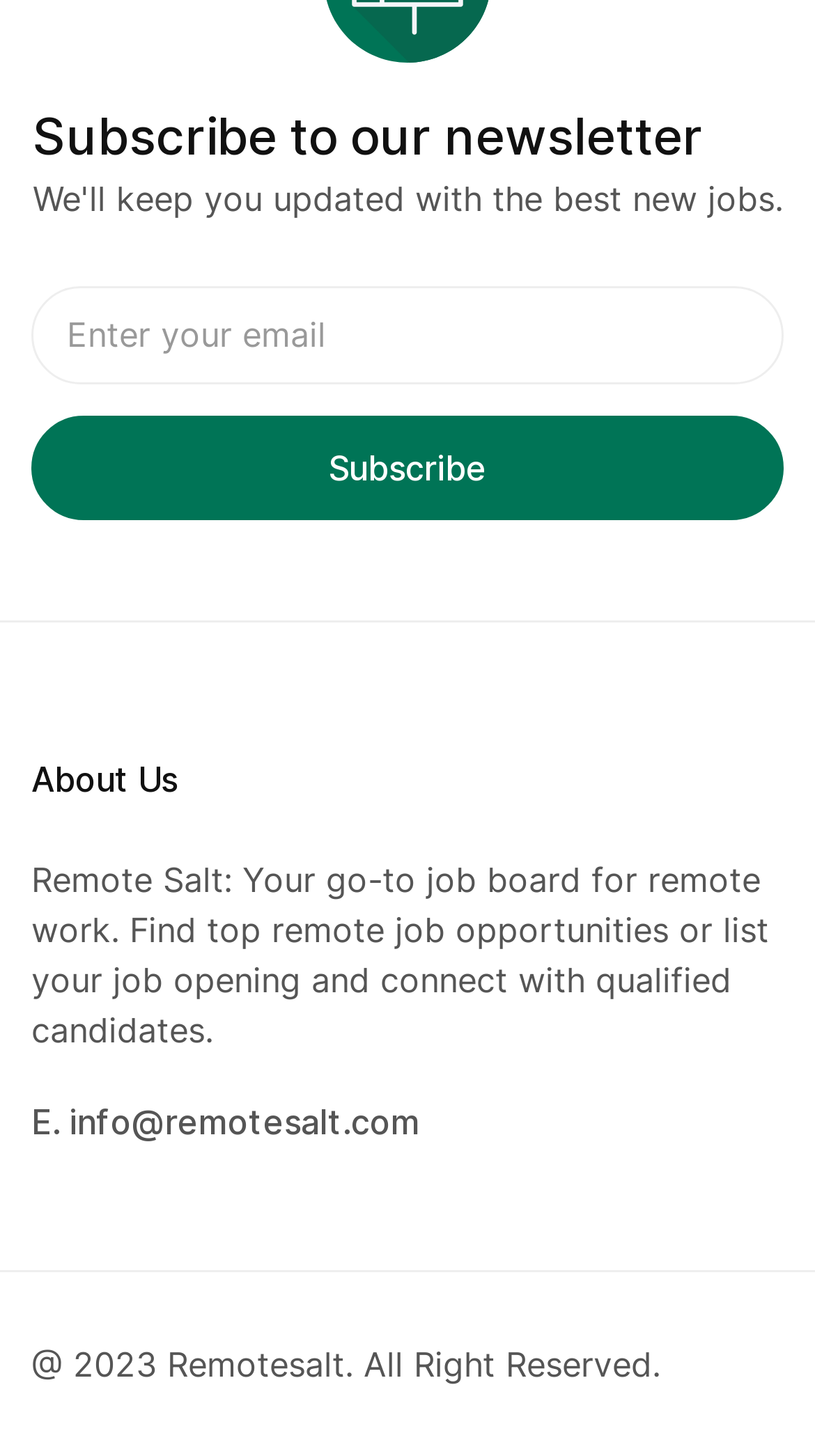Locate the bounding box coordinates of the UI element described by: "E. info@remotesalt.com". Provide the coordinates as four float numbers between 0 and 1, formatted as [left, top, right, bottom].

[0.038, 0.754, 0.515, 0.788]